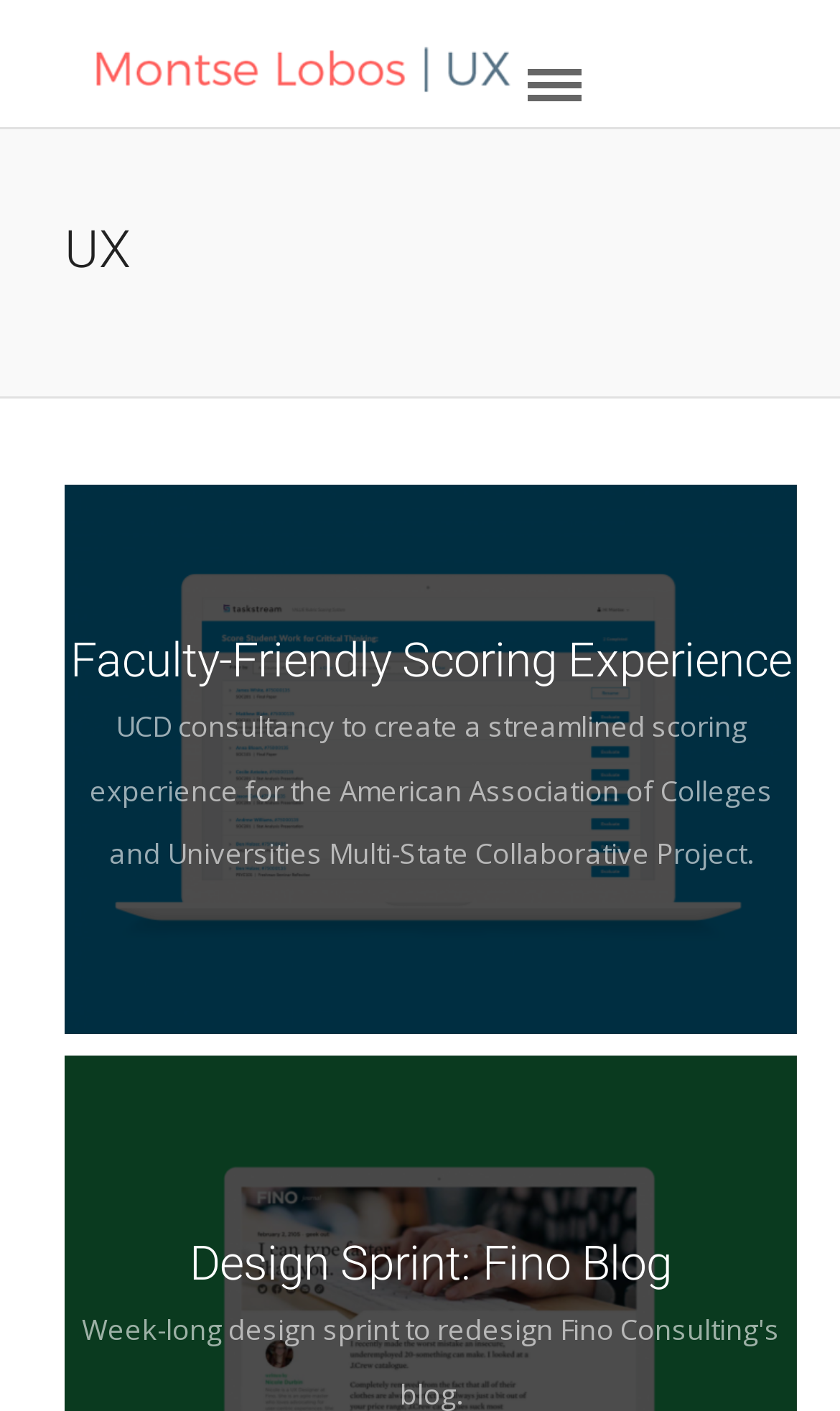What is the name of the UX project?
Refer to the image and provide a concise answer in one word or phrase.

Faculty-Friendly Scoring Experience